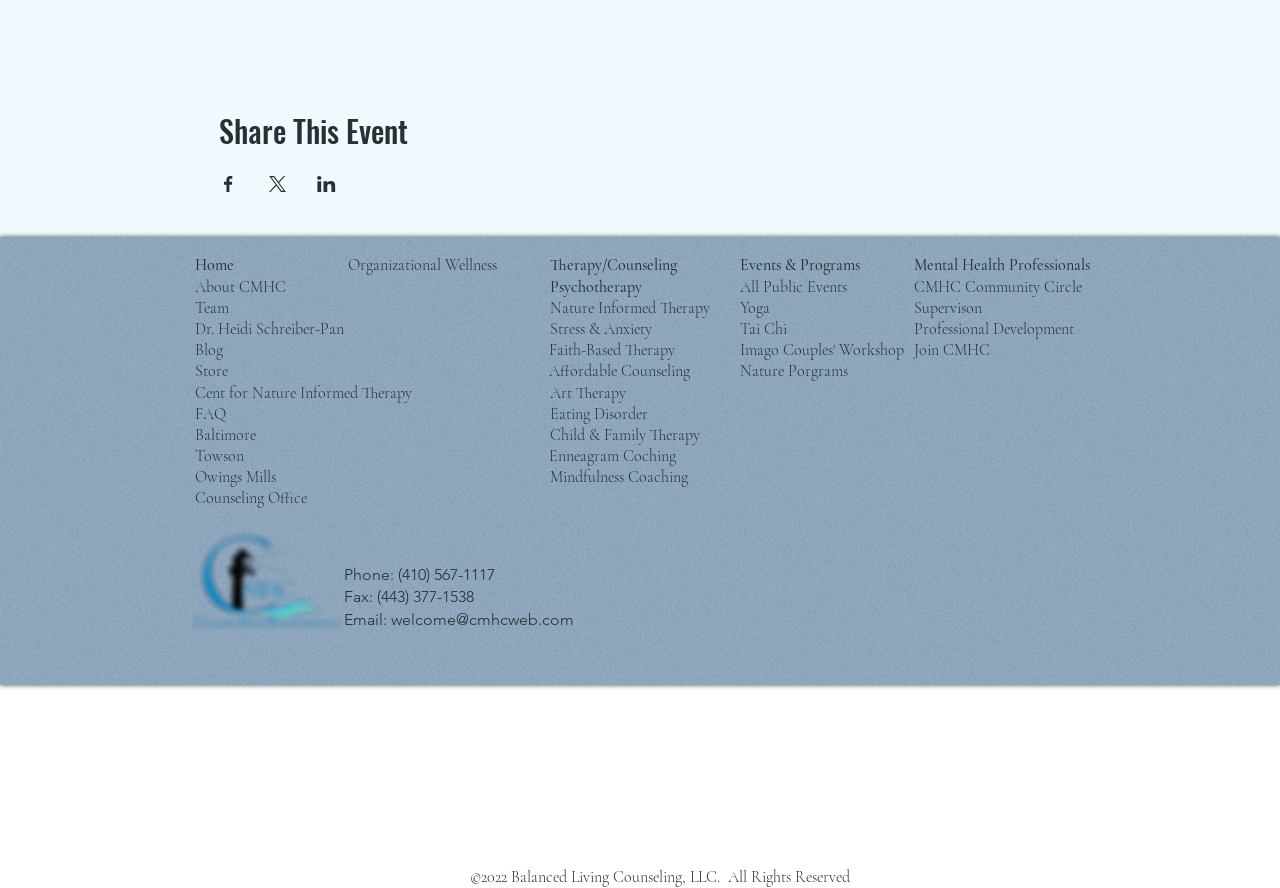Provide your answer to the question using just one word or phrase: How can someone contact the organization?

Phone, fax, email